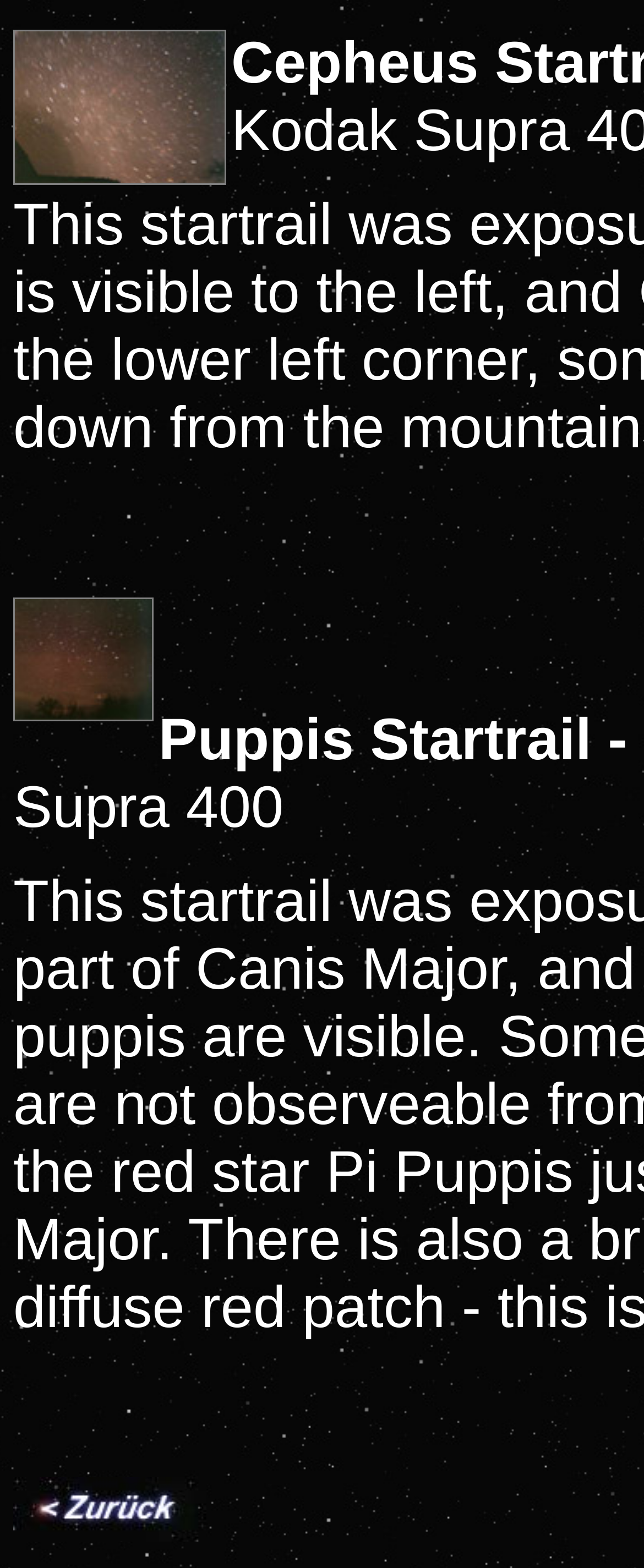Using the provided element description, identify the bounding box coordinates as (top-left x, top-left y, bottom-right x, bottom-right y). Ensure all values are between 0 and 1. Description: alt="Zurück"

[0.021, 0.969, 0.321, 0.987]